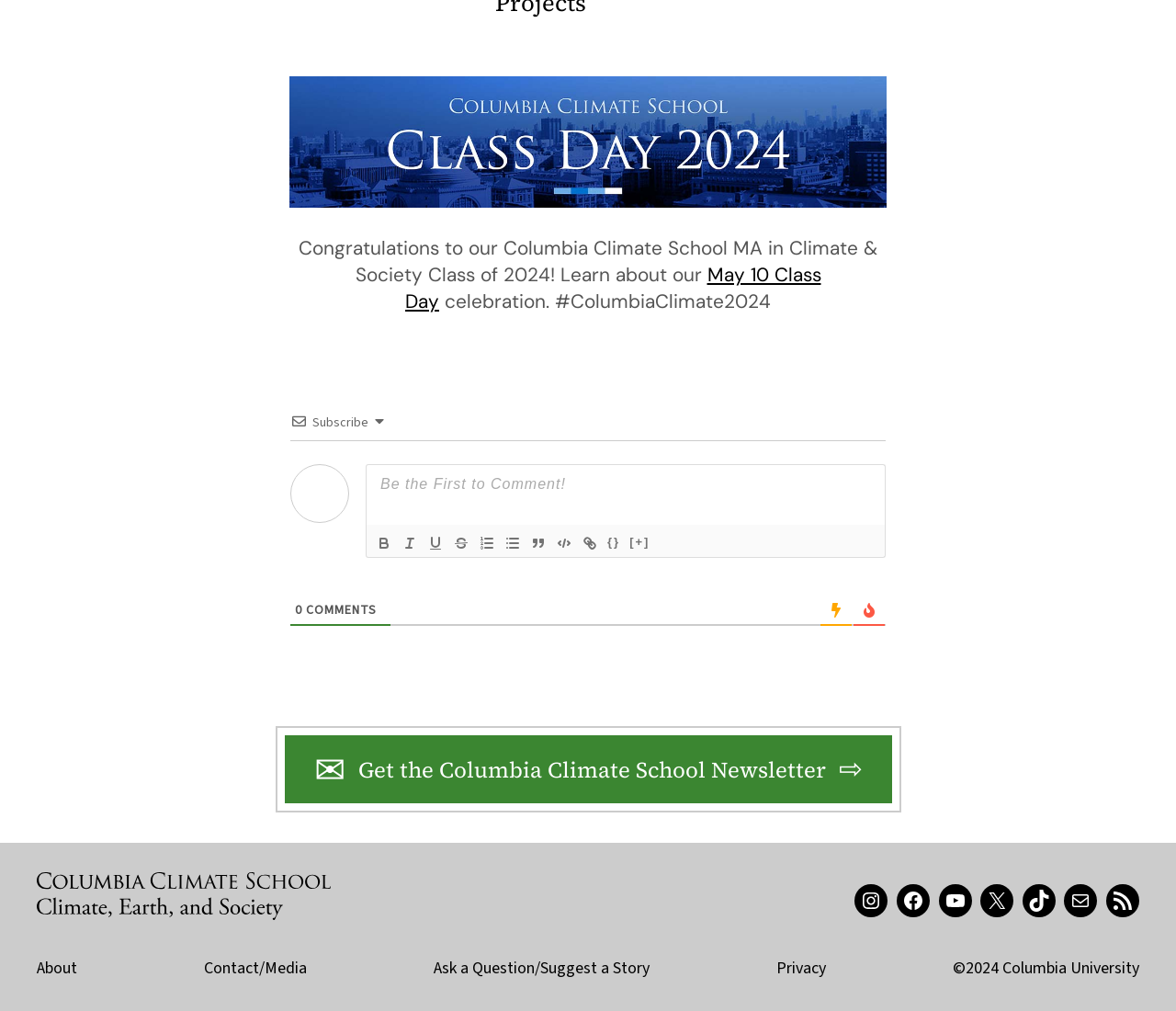What is the name of the school being celebrated? Examine the screenshot and reply using just one word or a brief phrase.

Columbia Climate School